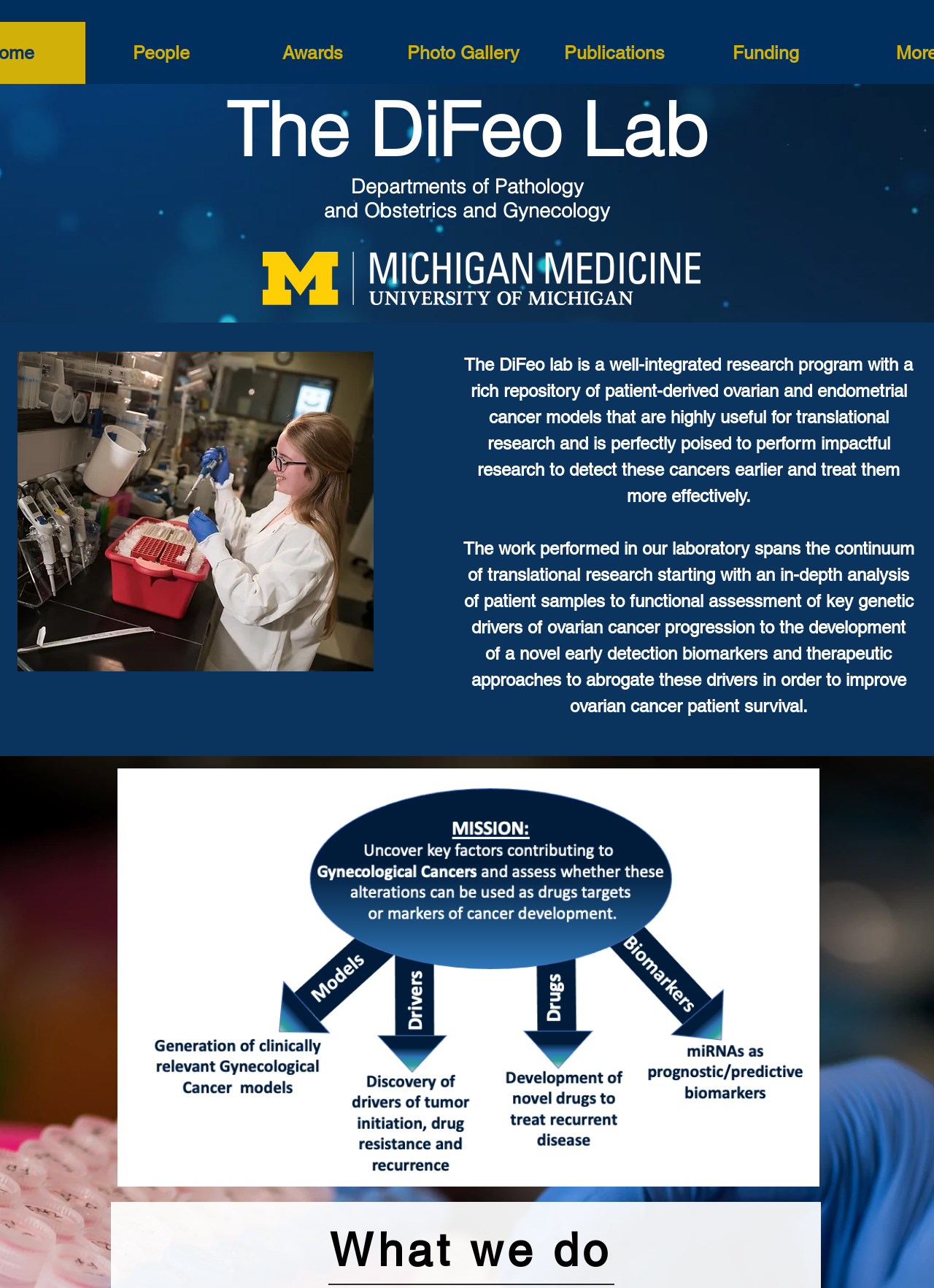What type of research is the lab focused on?
Give a comprehensive and detailed explanation for the question.

I inferred the answer by reading the static text elements, which mention 'ovarian cancer models', 'ovarian cancer progression', and 'improve ovarian cancer patient survival'.